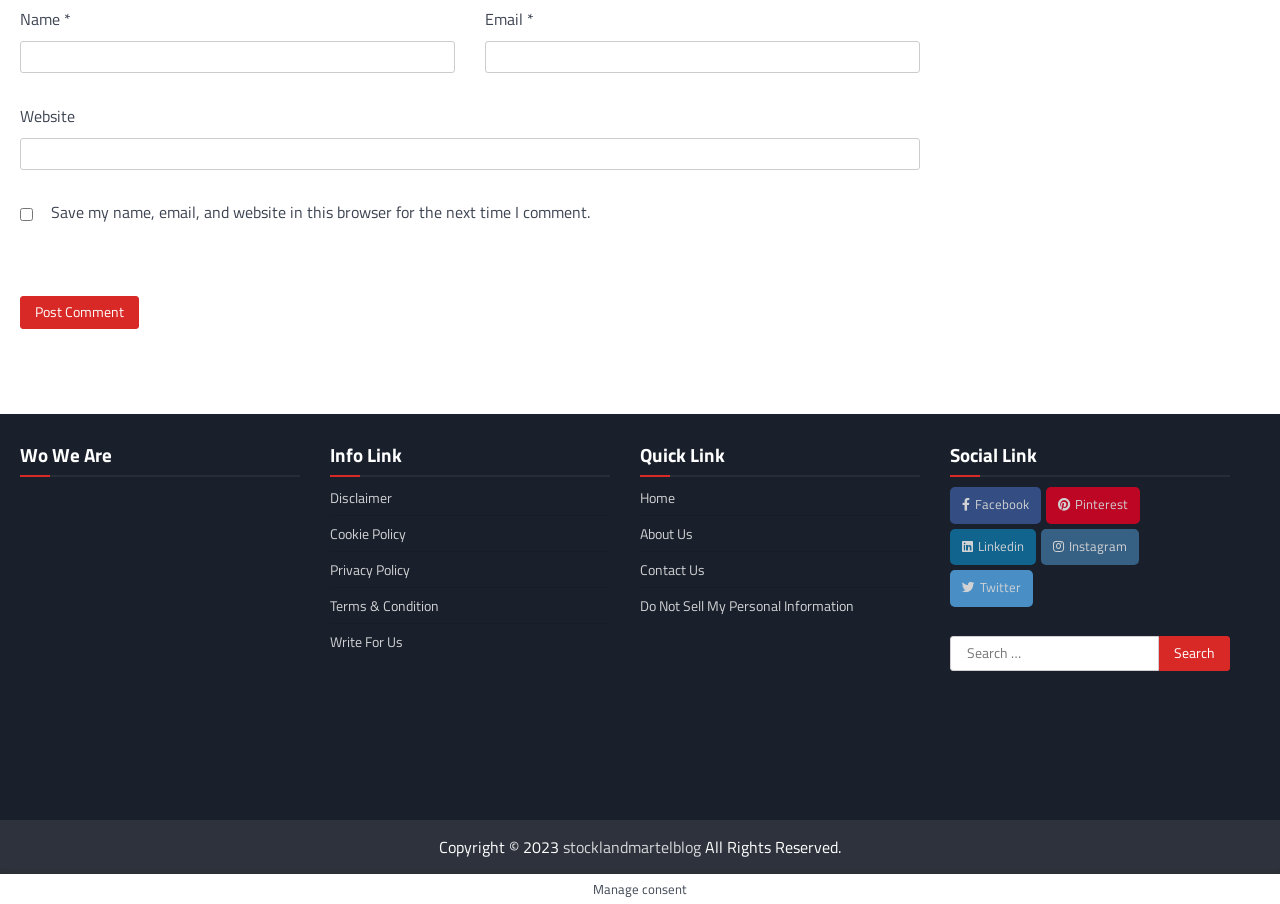Look at the image and answer the question in detail:
What is the purpose of the 'Post Comment' button?

The 'Post Comment' button is located below the comment form, which suggests that its purpose is to submit the user's comment.